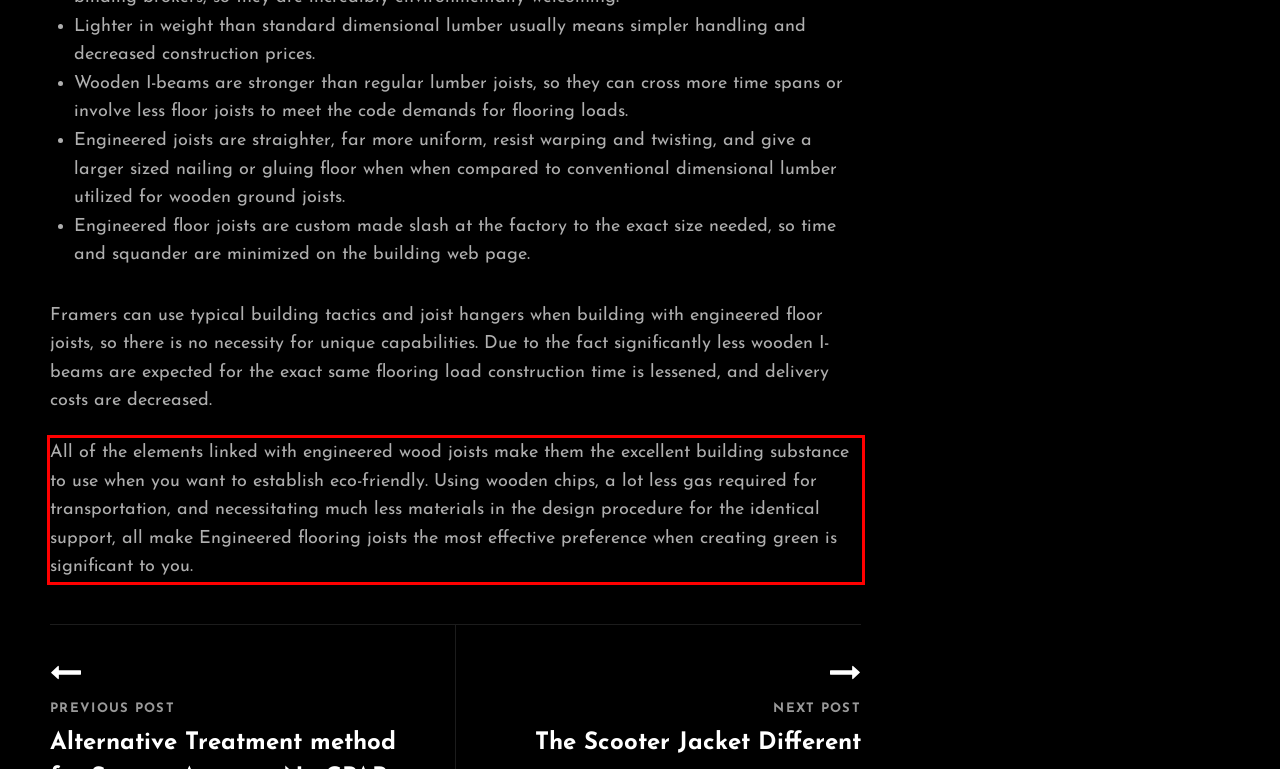Please look at the screenshot provided and find the red bounding box. Extract the text content contained within this bounding box.

All of the elements linked with engineered wood joists make them the excellent building substance to use when you want to establish eco-friendly. Using wooden chips, a lot less gas required for transportation, and necessitating much less materials in the design procedure for the identical support, all make Engineered flooring joists the most effective preference when creating green is significant to you.